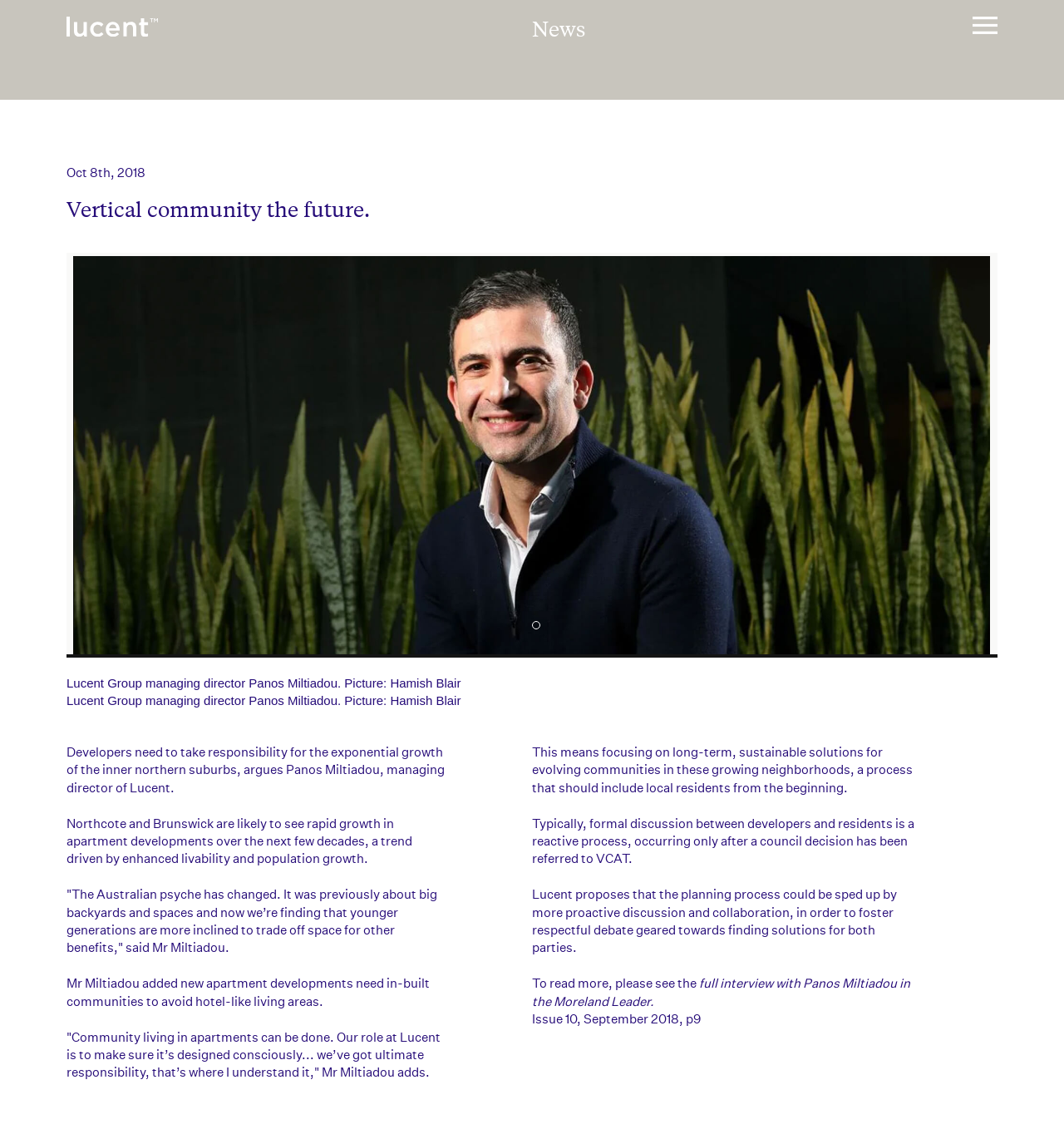Illustrate the webpage's structure and main components comprehensively.

The webpage is about Lucent Property Development, a company that focuses on community living in apartments. At the top left corner, there is a Lucent logo, which is also repeated at the bottom left corner. Next to the top logo, there is a heading that reads "News". On the top right corner, there is a hamburger icon, which is likely a navigation menu.

Below the top section, there is a heading that reads "Oct 8th, 2018" followed by another heading that reads "Vertical community the future." Below these headings, there is an image of Panos Miltiadou, the managing director of Lucent Group, accompanied by a quote from him.

The main content of the webpage is a series of paragraphs that discuss the importance of developers taking responsibility for the growth of inner northern suburbs, the need for in-built communities in apartment developments, and the importance of proactive discussion and collaboration between developers and residents. The paragraphs are arranged in a single column, with the text aligned to the left.

At the bottom of the webpage, there are three sections: "Contact us", "Visit us", and "Follow us". The "Contact us" section has a link to an email address, while the "Visit us" section has the company's address. The "Follow us" section has links to the company's Instagram and LinkedIn profiles. There is also an image of an award that Lucent Group has won, "New Development Player of the Year".